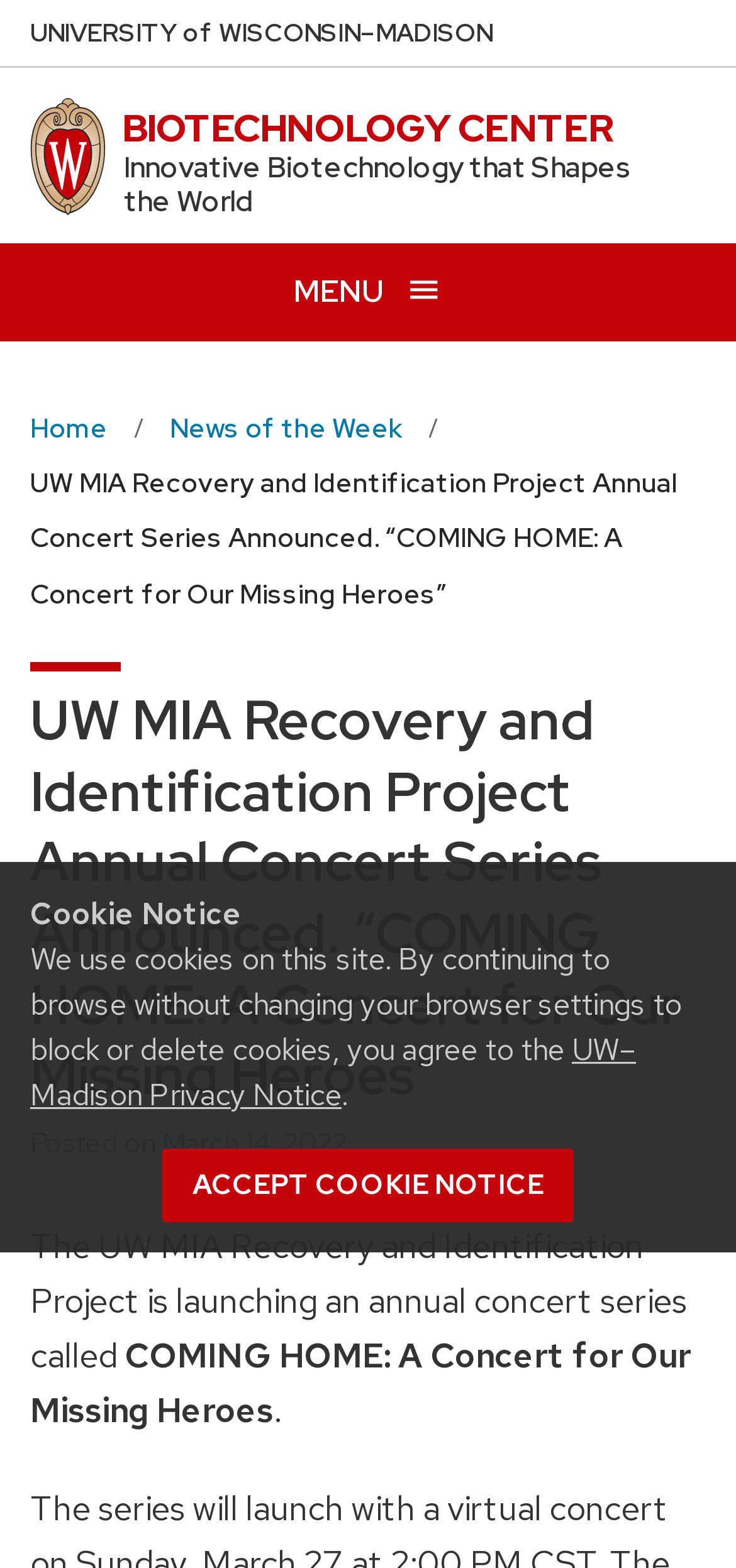What is the name of the concert series?
Using the image as a reference, answer with just one word or a short phrase.

COMING HOME